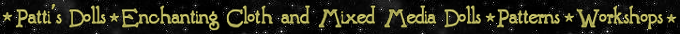Elaborate on all the elements present in the image.

The image features an artistic banner showcasing the title "Patti's Dolls" along with the phrases "Enchanting Cloth and Mixed Media Dolls," "Patterns," and "Workshops." The text is rendered in a whimsical font, characterized by bright yellow coloring against a dark, starry background, adding a magical and inviting ambiance. This banner reflects the enchanting world of handcrafted dolls and creative projects offered by Patti LaValley, inviting viewers to explore her unique doll patterns and workshops.